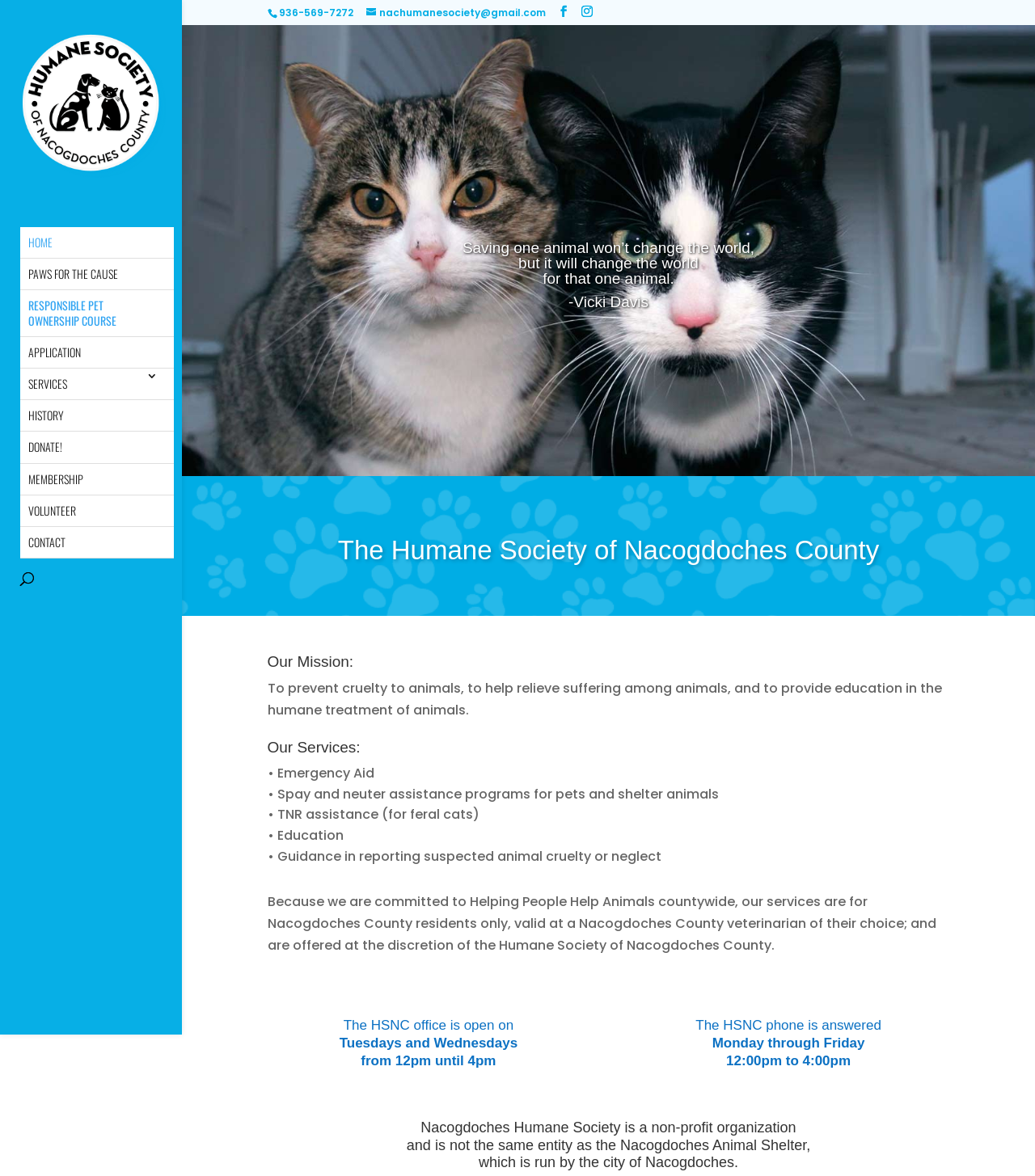Find the bounding box coordinates for the HTML element specified by: "PAWS FOR THE CAUSE".

[0.02, 0.22, 0.168, 0.247]